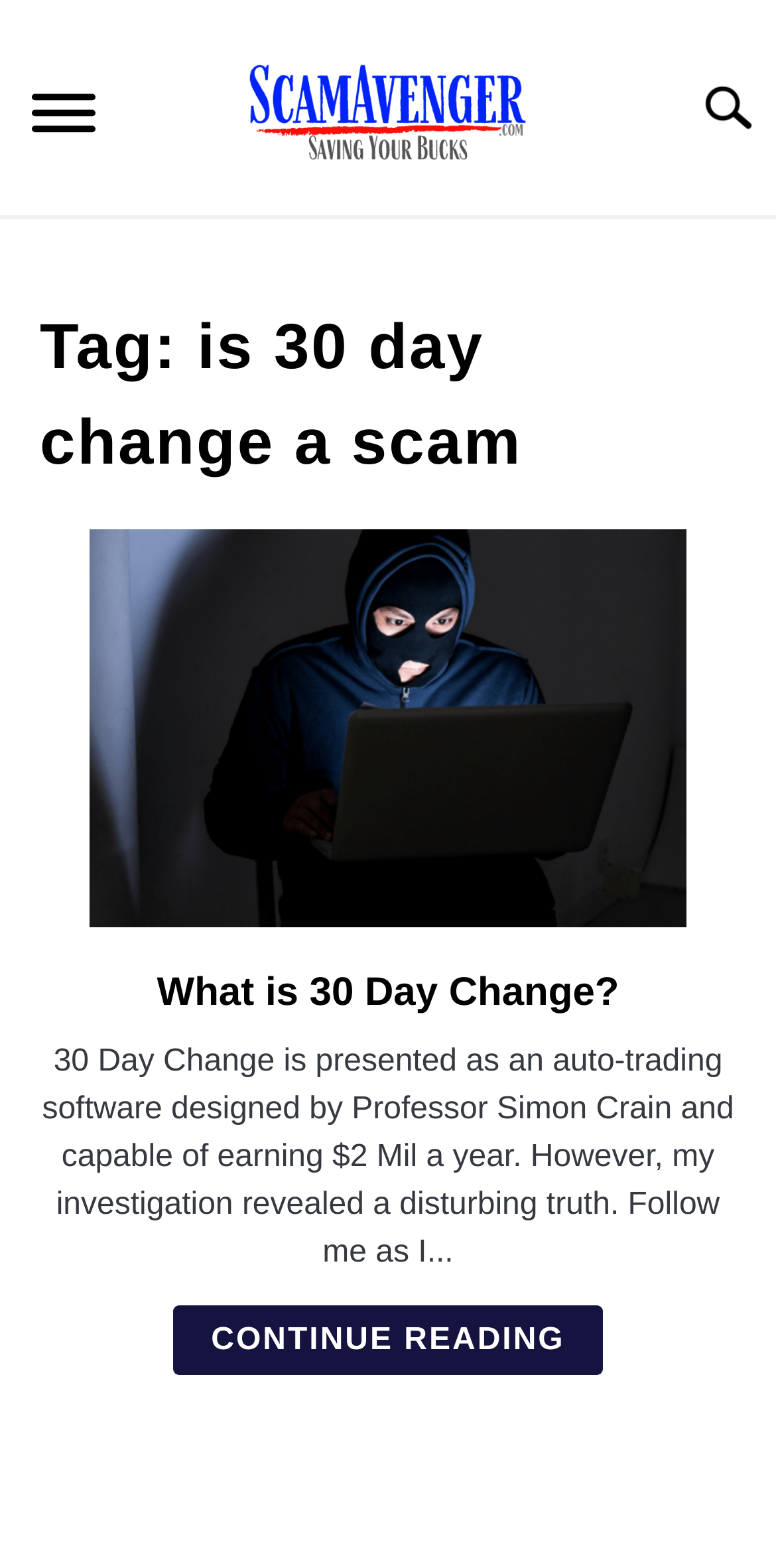Locate and extract the text of the main heading on the webpage.

Tag: is 30 day change a scam